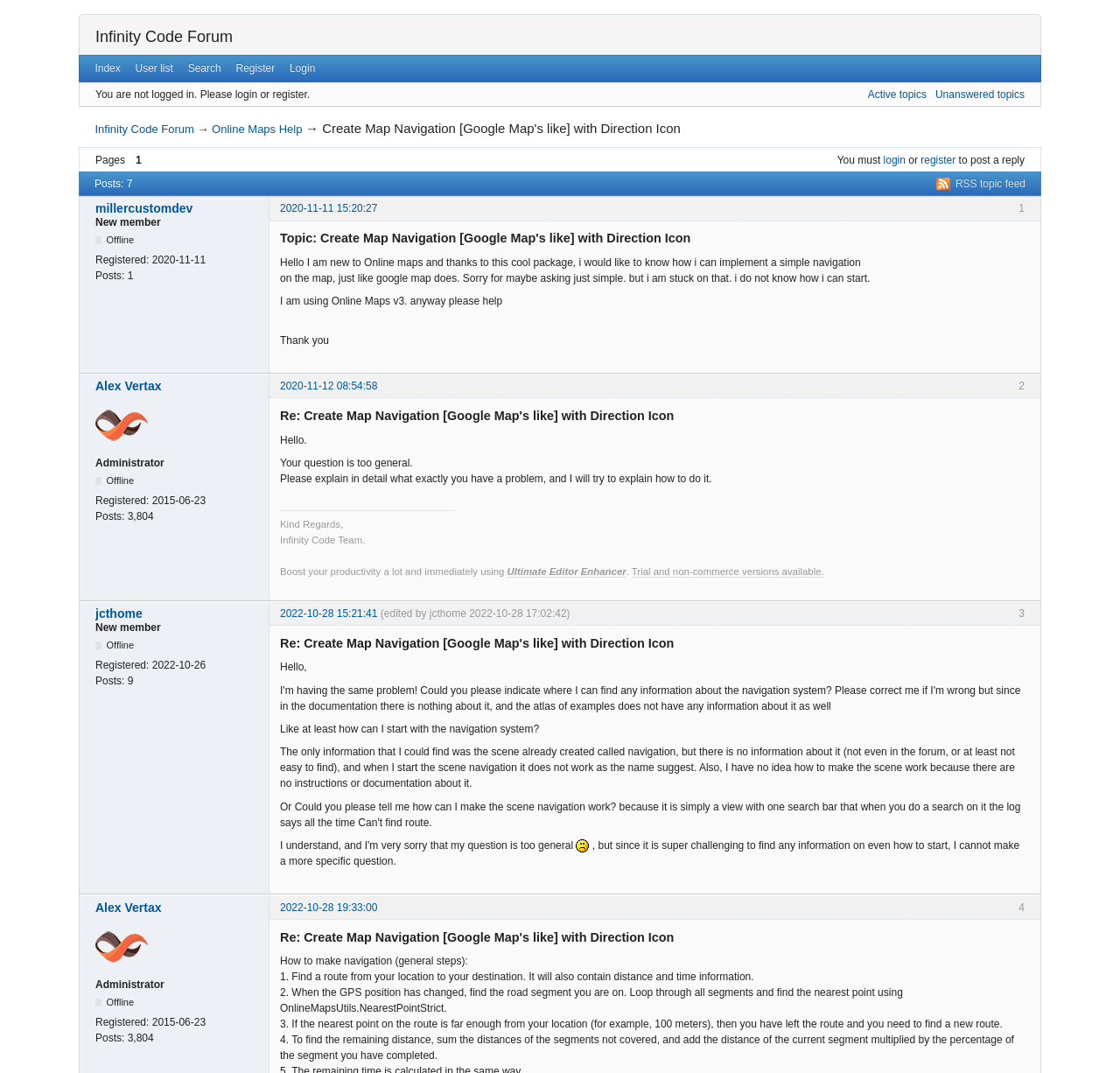Review the image closely and give a comprehensive answer to the question: What is the username of the person who started the discussion?

The username of the person who started the discussion is 'millercustomdev', which is indicated by the link element with text 'millercustomdev'.